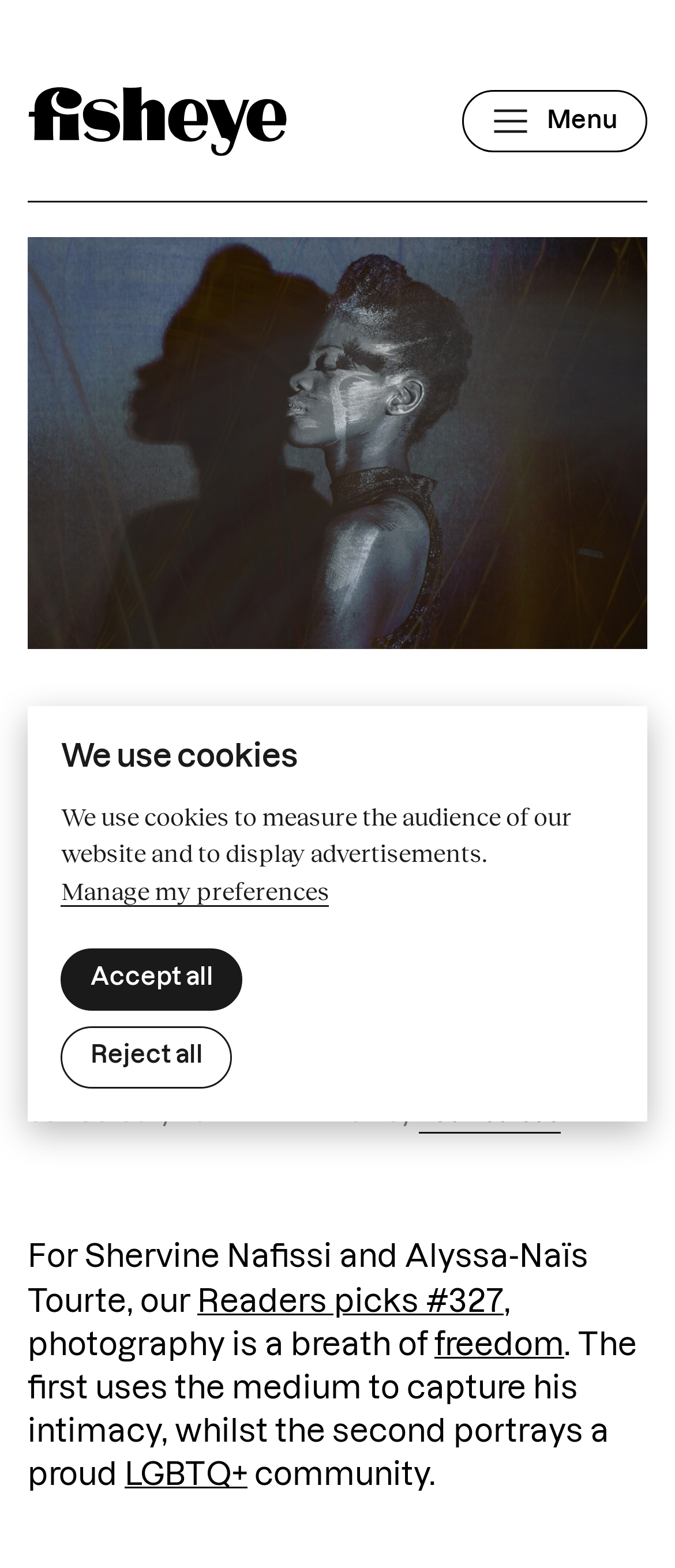What is the name of the magazine?
Look at the image and respond with a one-word or short-phrase answer.

Fisheye Magazine